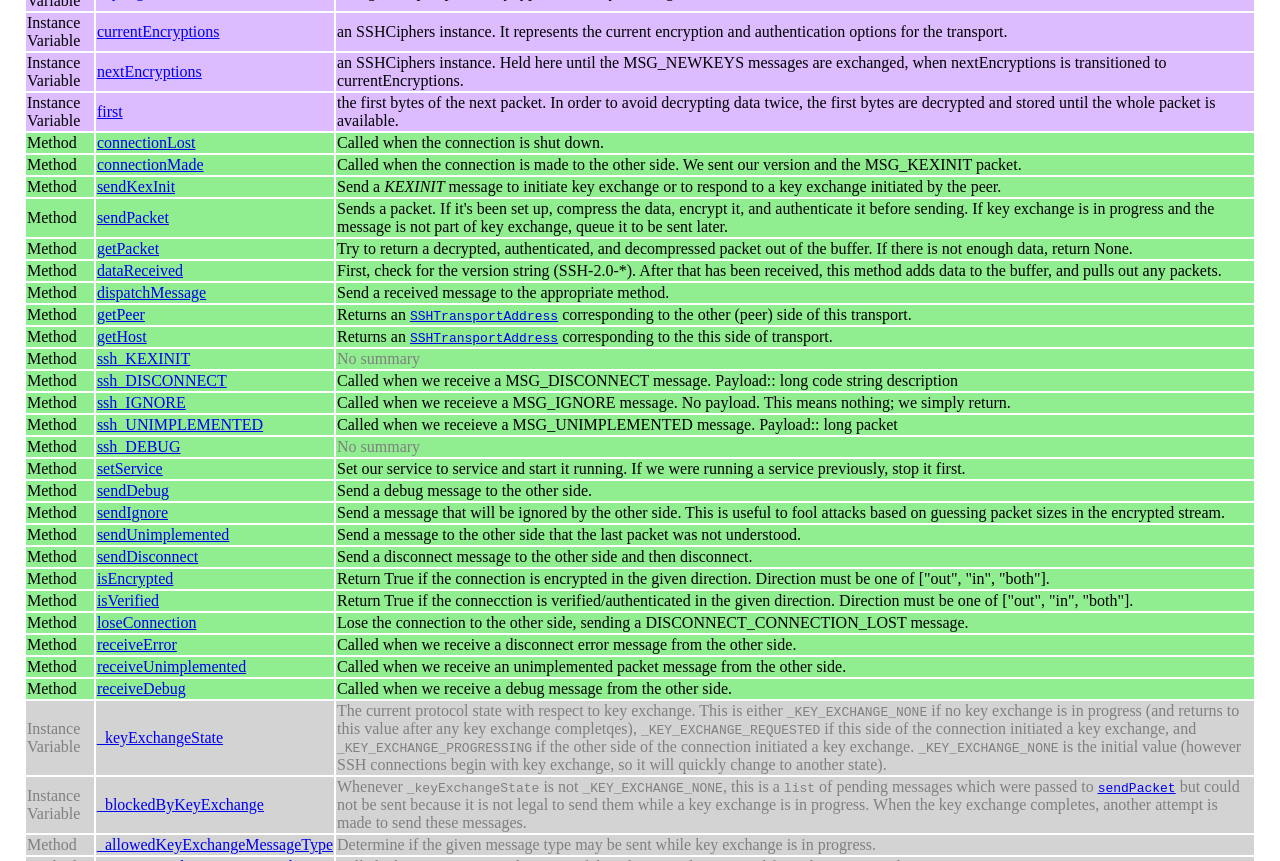Please identify the bounding box coordinates of the area that needs to be clicked to fulfill the following instruction: "click on connectionMade."

[0.076, 0.181, 0.159, 0.201]